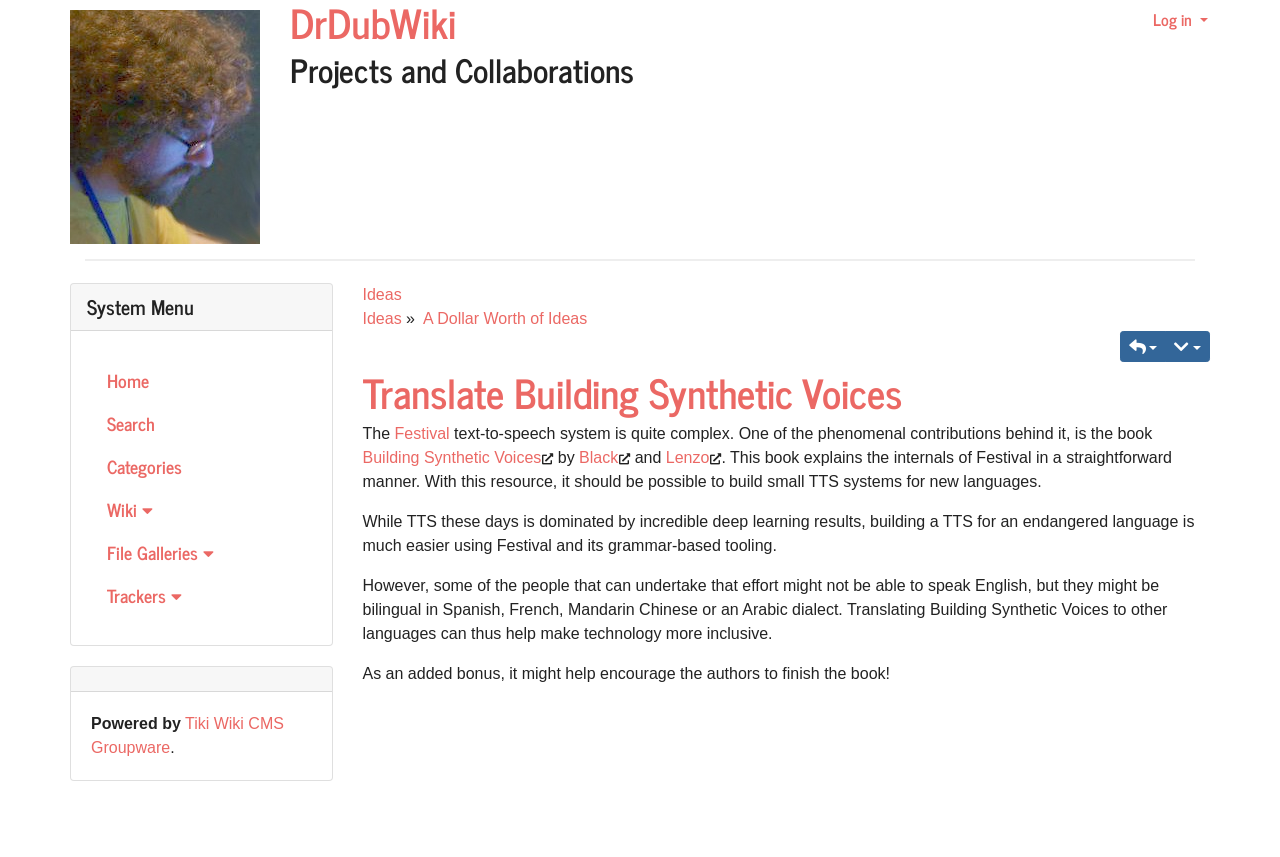Provide a one-word or brief phrase answer to the question:
What is the purpose of translating 'Building Synthetic Voices'?

To make technology more inclusive